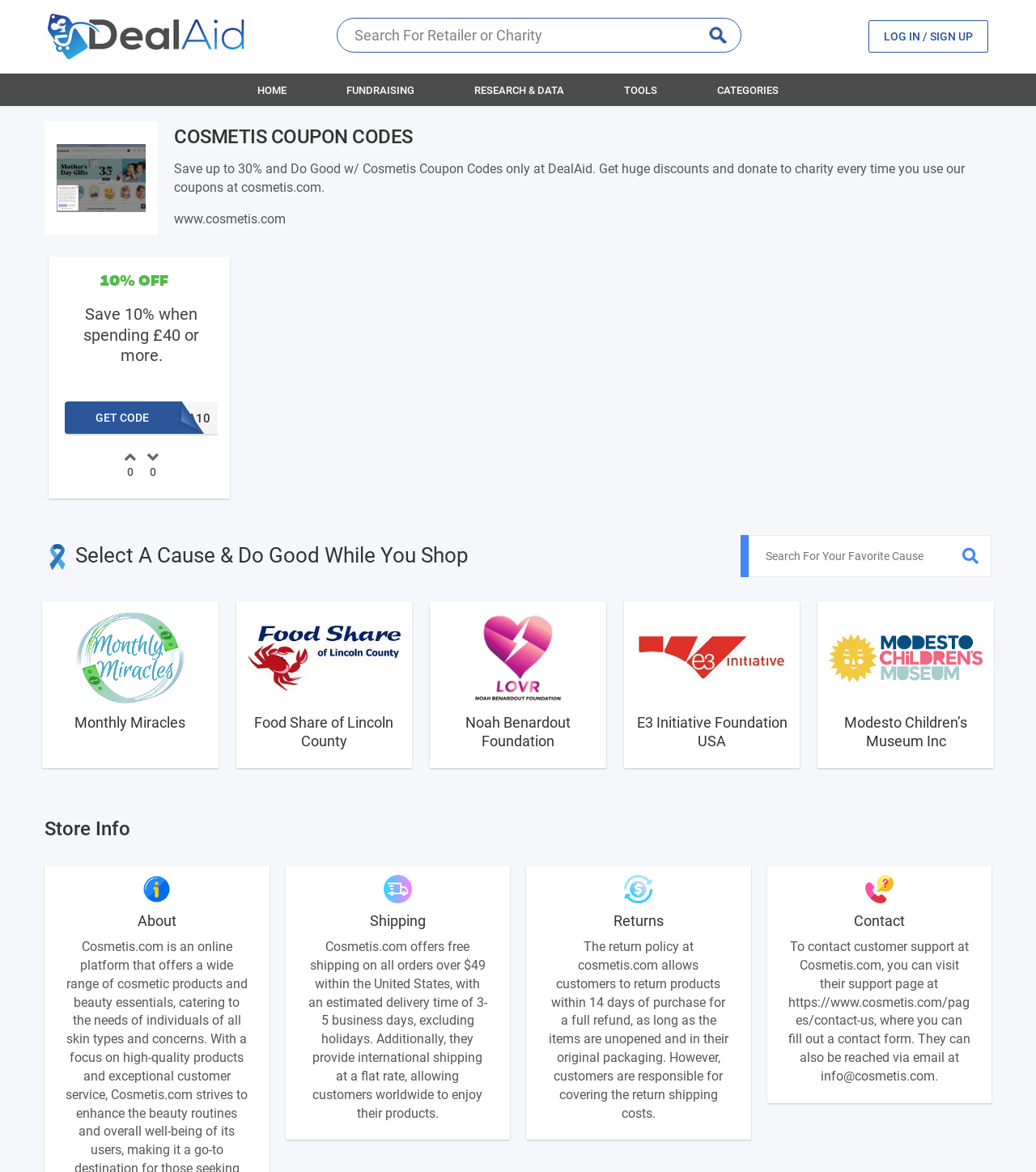What is the estimated delivery time for orders over $49?
Answer the question with detailed information derived from the image.

According to the shipping information section, Cosmetis.com offers free shipping on all orders over $49 within the United States, with an estimated delivery time of 3-5 business days, excluding holidays.